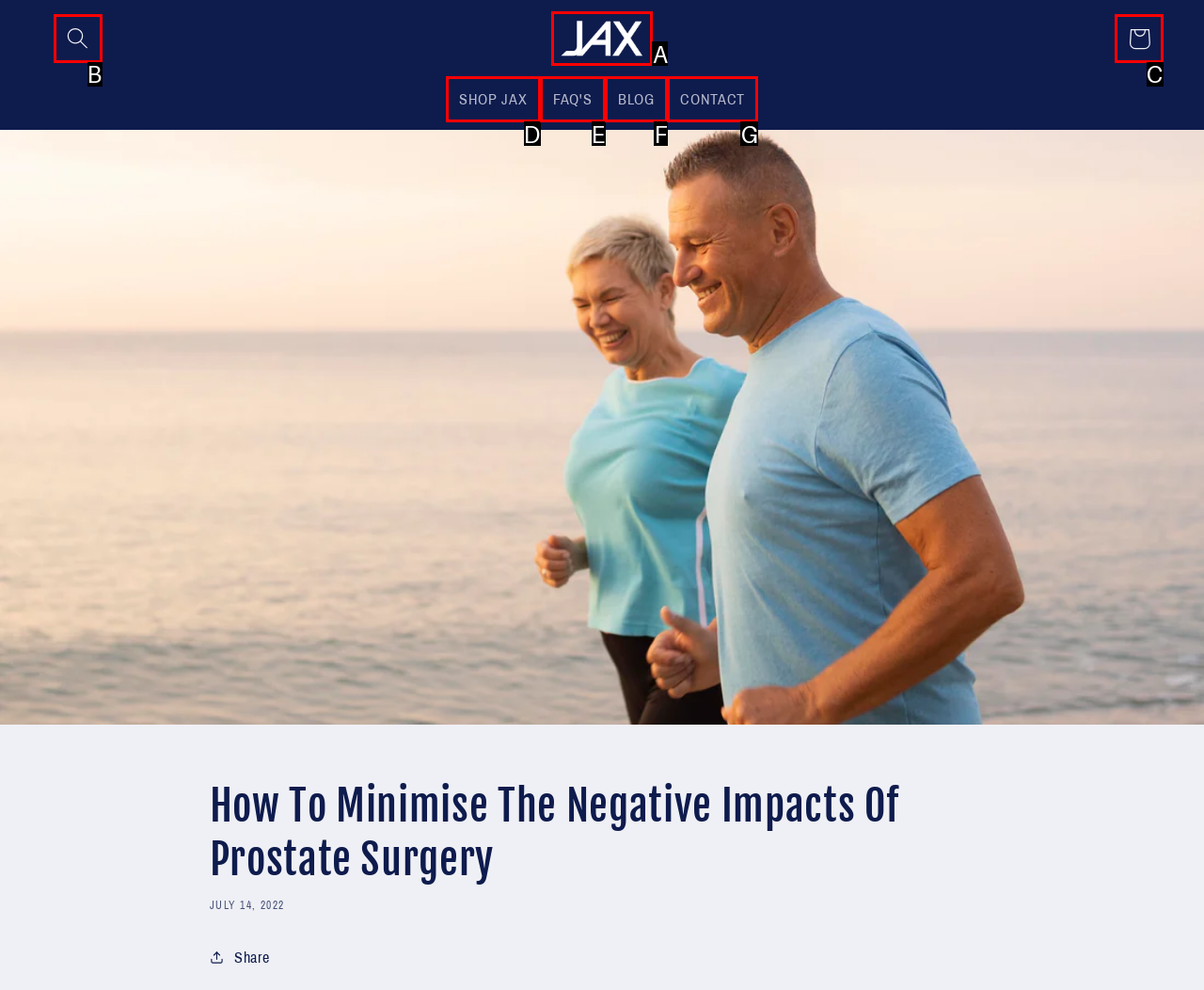Determine which HTML element fits the description: parent_node: SHOP JAX. Answer with the letter corresponding to the correct choice.

A